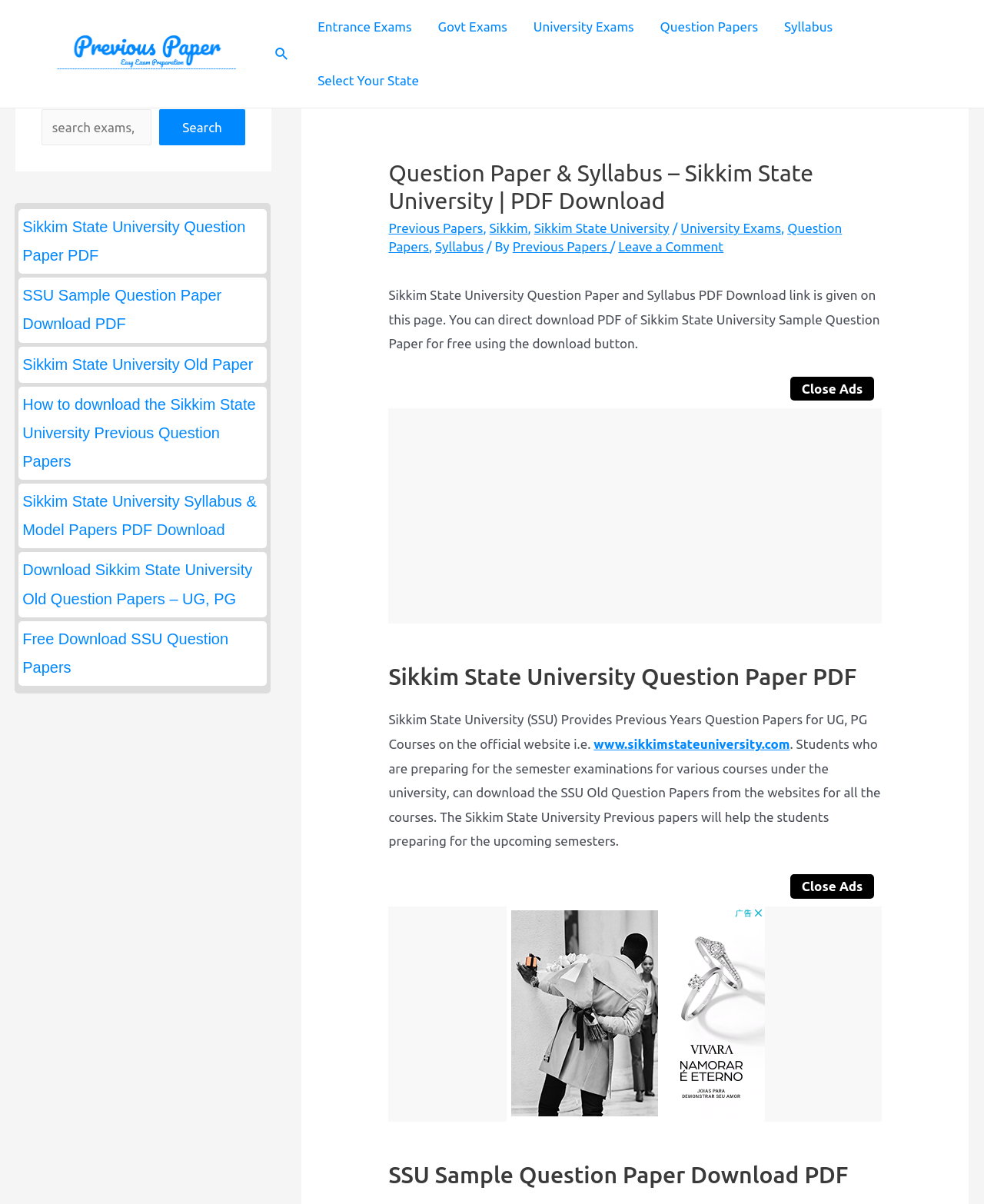Given the element description: "Select Your State", predict the bounding box coordinates of the UI element it refers to, using four float numbers between 0 and 1, i.e., [left, top, right, bottom].

[0.309, 0.045, 0.439, 0.089]